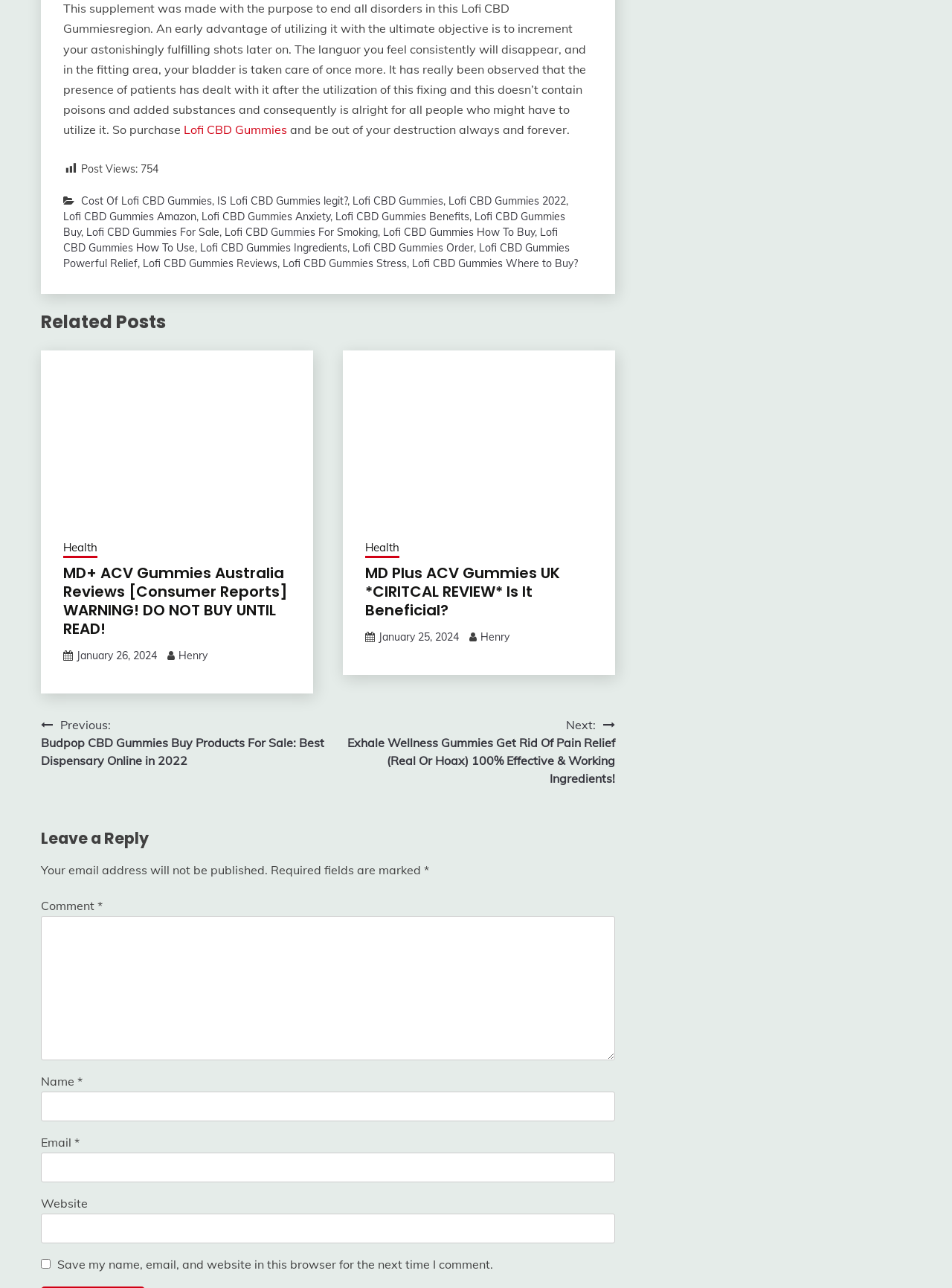Provide the bounding box coordinates of the area you need to click to execute the following instruction: "Click on 'Health'".

[0.066, 0.419, 0.102, 0.433]